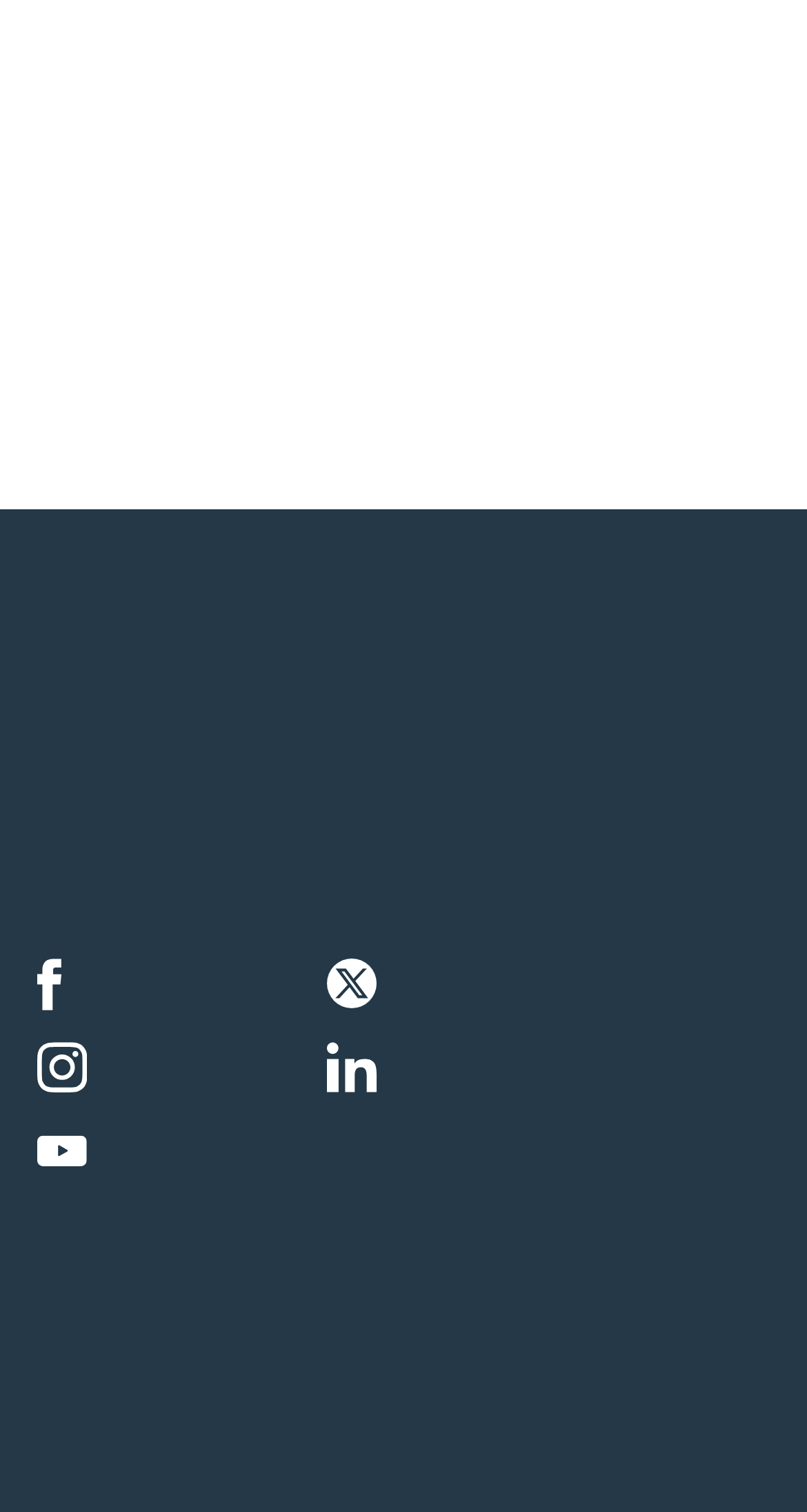Please find the bounding box coordinates of the element that must be clicked to perform the given instruction: "Visit The Blast website". The coordinates should be four float numbers from 0 to 1, i.e., [left, top, right, bottom].

None